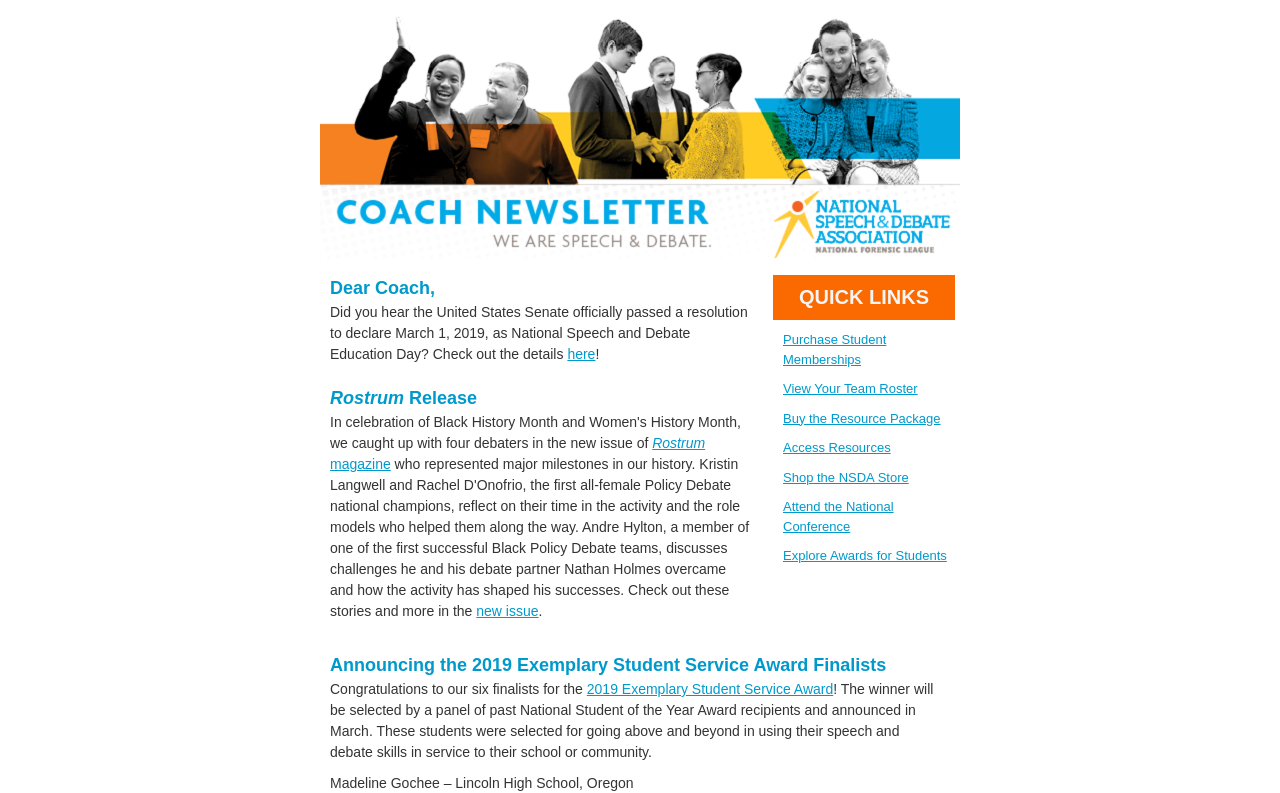Answer the following in one word or a short phrase: 
What is the award mentioned in the webpage?

2019 Exemplary Student Service Award